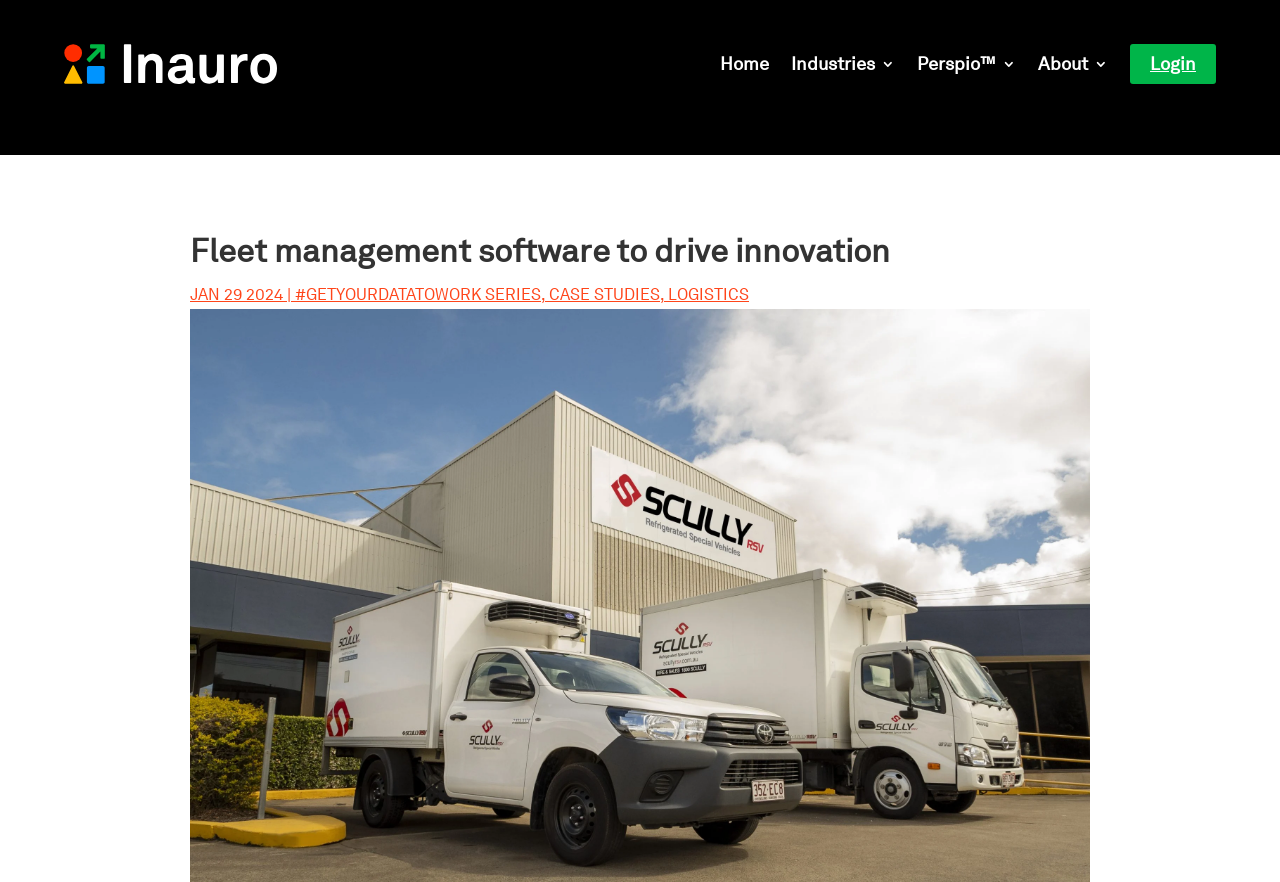Answer the following inquiry with a single word or phrase:
How many links are there on the top navigation bar?

5